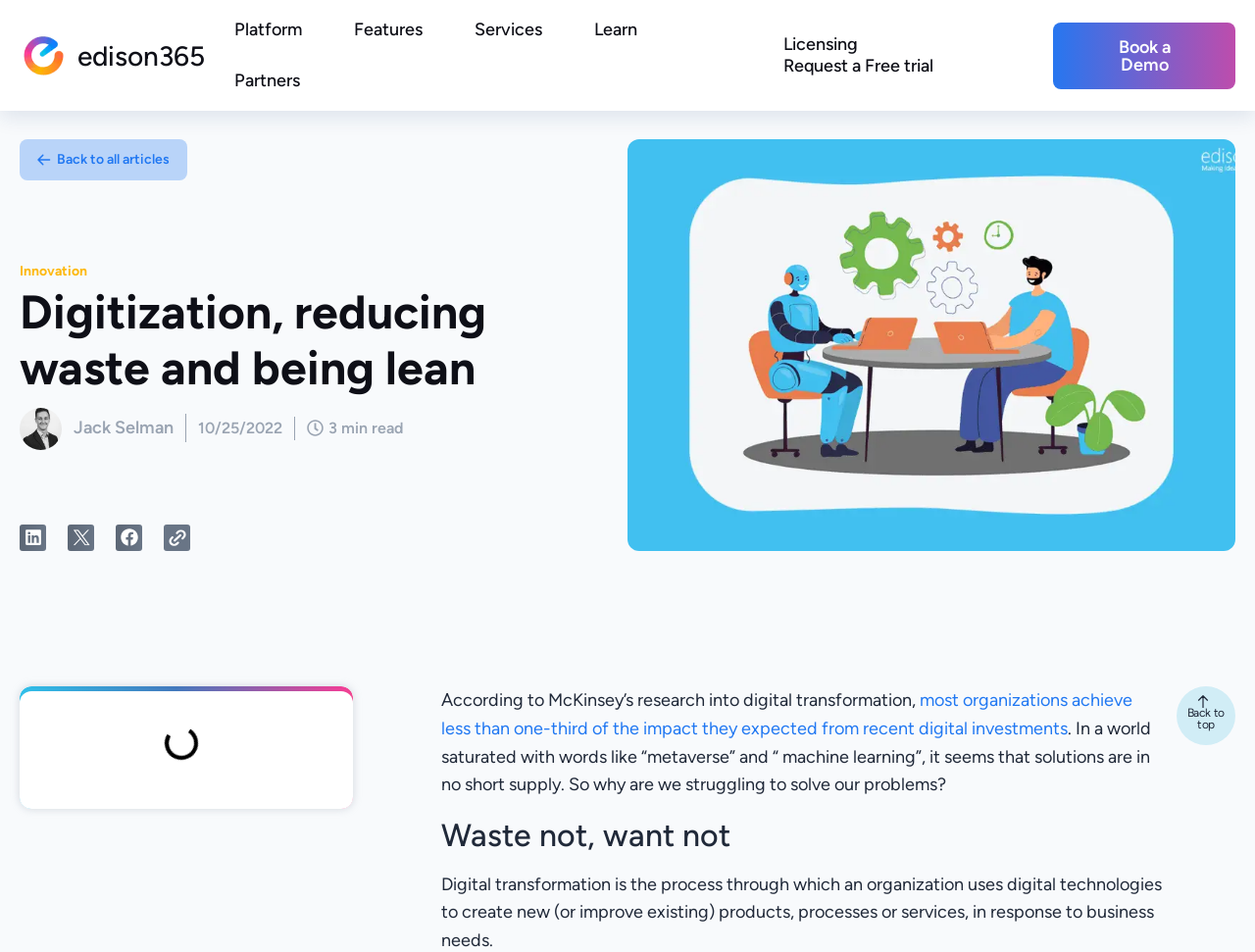Locate the bounding box of the UI element with the following description: "Book a Demo".

[0.839, 0.023, 0.984, 0.093]